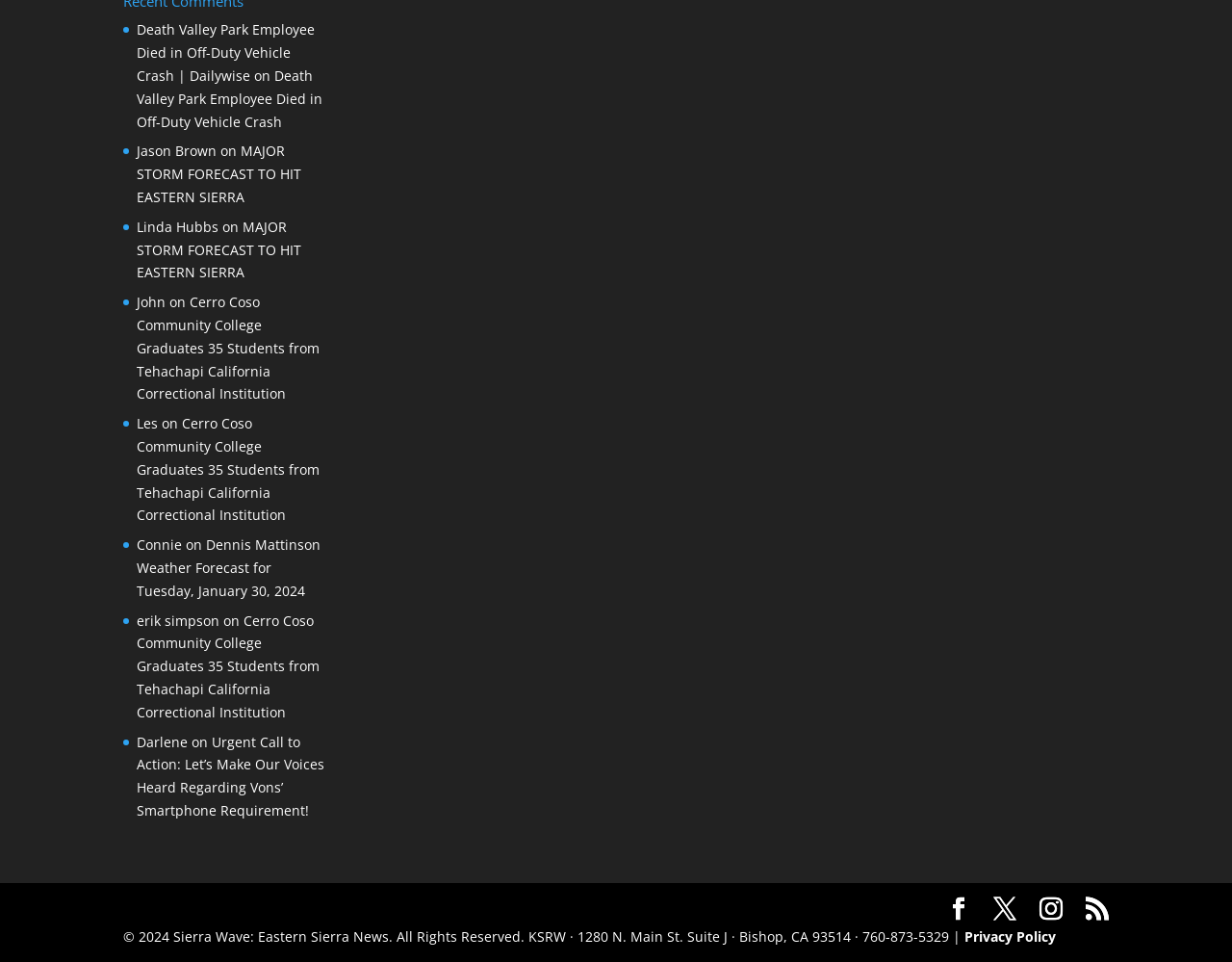Please provide a short answer using a single word or phrase for the question:
What is the name of the college mentioned in the webpage?

Cerro Coso Community College